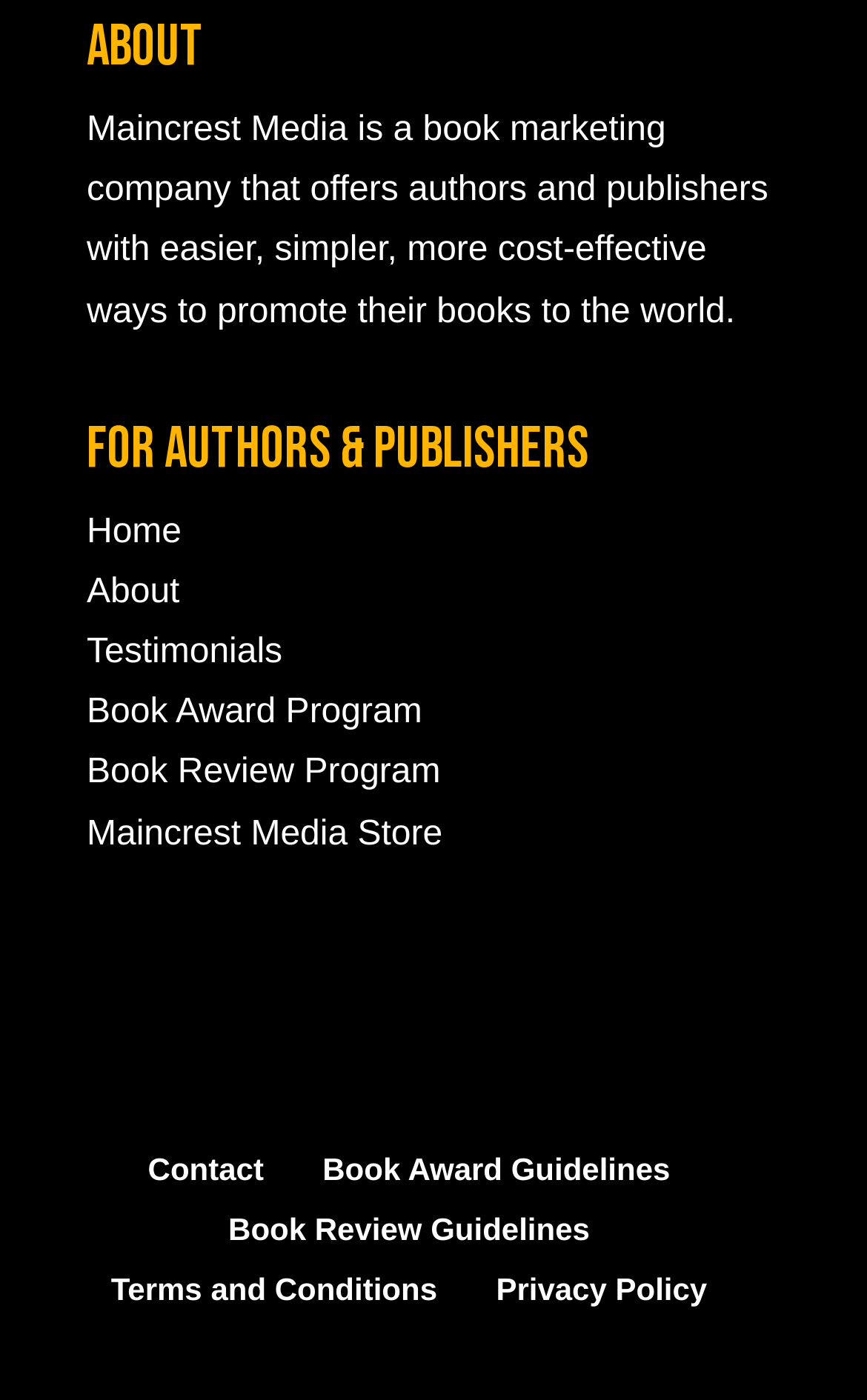Given the description of a UI element: "Contact", identify the bounding box coordinates of the matching element in the webpage screenshot.

[0.171, 0.822, 0.304, 0.848]